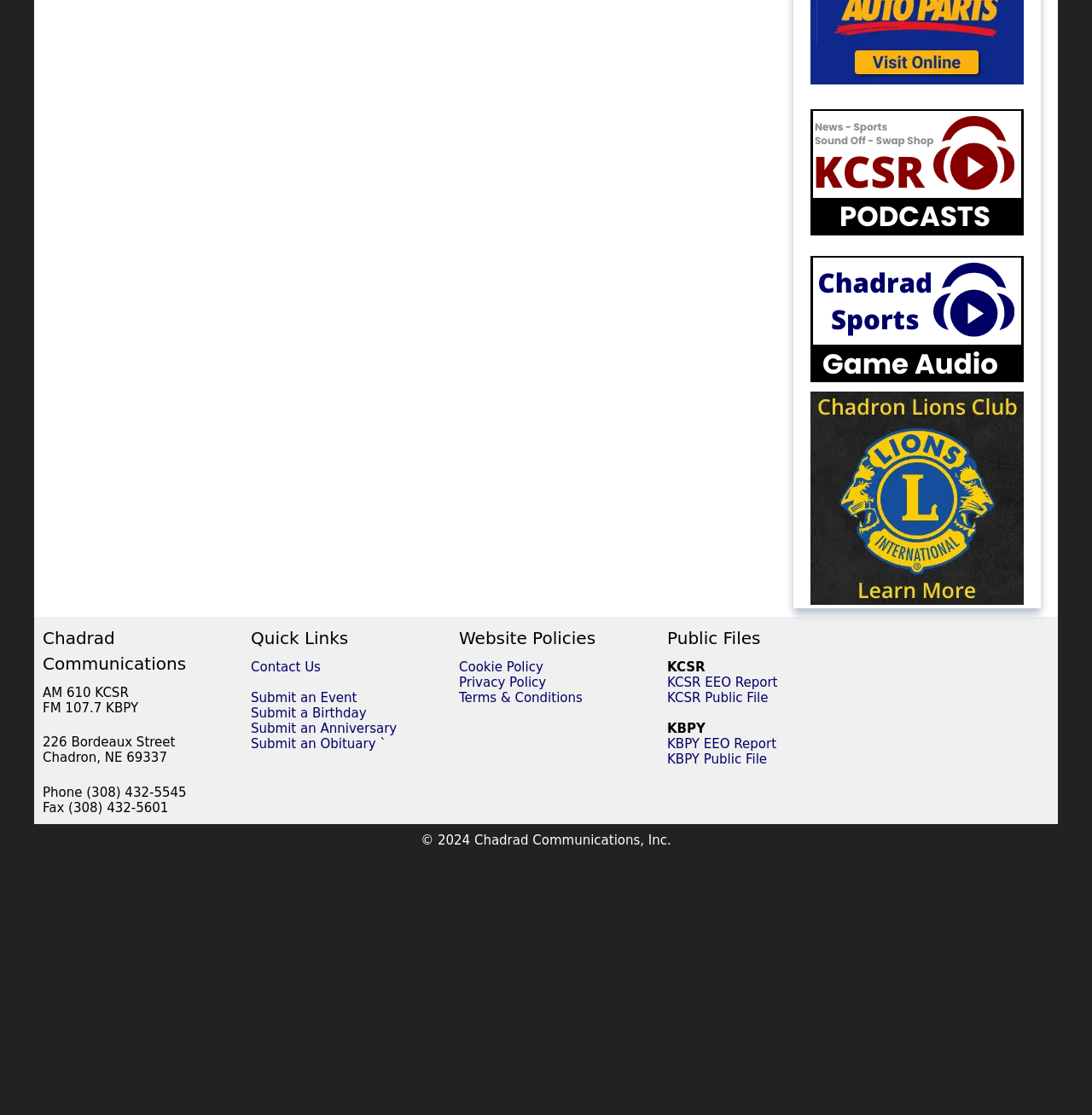Calculate the bounding box coordinates for the UI element based on the following description: "Privacy Policy". Ensure the coordinates are four float numbers between 0 and 1, i.e., [left, top, right, bottom].

[0.42, 0.605, 0.5, 0.619]